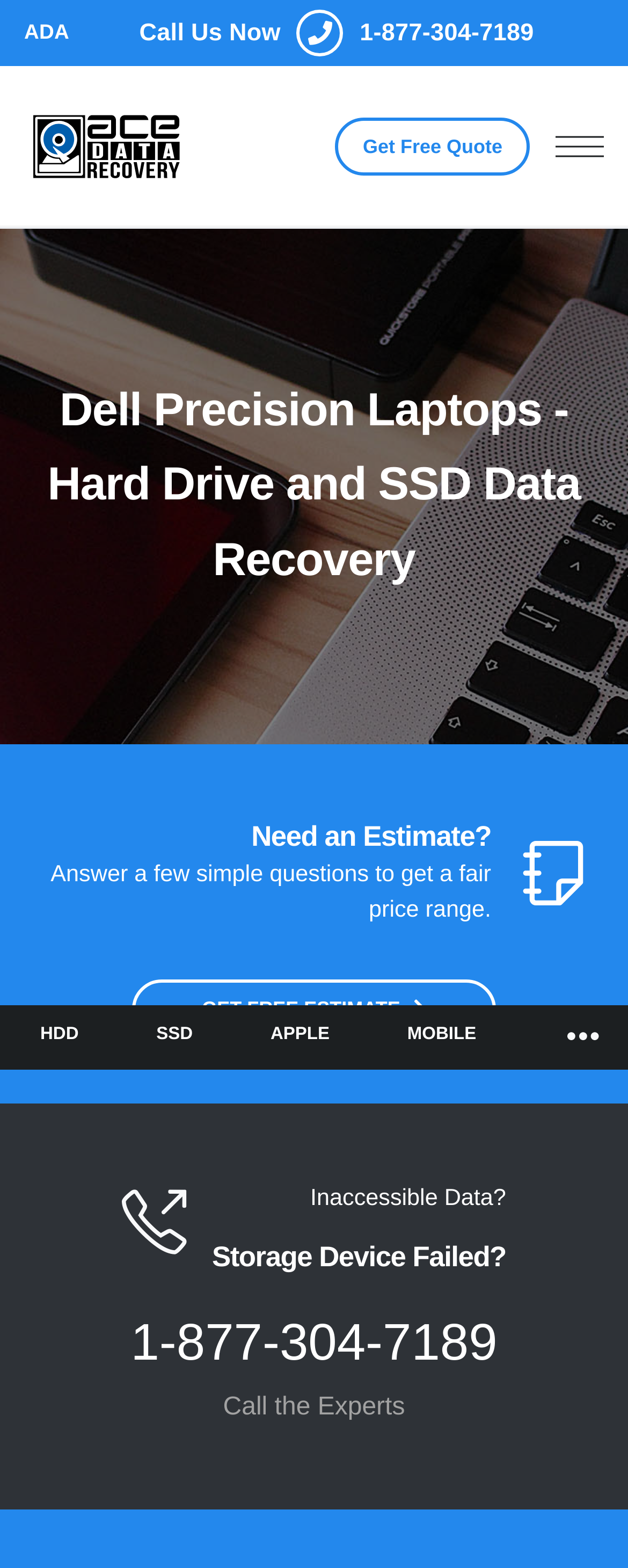Generate an in-depth caption that captures all aspects of the webpage.

The webpage is about Precision Laptops HDD and SSD Data Recovery by ACE Data Recovery. At the top left, there is a link to "ADA Navigation". Next to it, a heading with a phone number "1-877-304-7189" and a call-to-action link "Call Us Now" are positioned. 

Below these elements, the ACE Data Recovery logo is displayed as an image, accompanied by a link to the company's website. On the right side, a "Get Free Quote" link is situated. 

Further down, a heading "Dell Precision Laptops - Hard Drive and SSD Data Recovery" is centered at the top of the main content area. Below this heading, there is a plugin object, which is not described. 

To the left, a question "Need an Estimate?" is asked, followed by a paragraph explaining how to get a fair price range by answering a few simple questions. A "GET FREE ESTIMATE" link is placed below. 

On the right side, a question "Inaccessible Data?" is asked, followed by a heading "Storage Device Failed?". Below these, a phone number "1-877-304-7189" is displayed as a link, and a call-to-action text "Call the Experts" is situated. 

At the bottom, there are four links to specific data recovery services: "HDD", "SSD", "APPLE", and "MOBILE". A toggle navigation button is located at the bottom right.